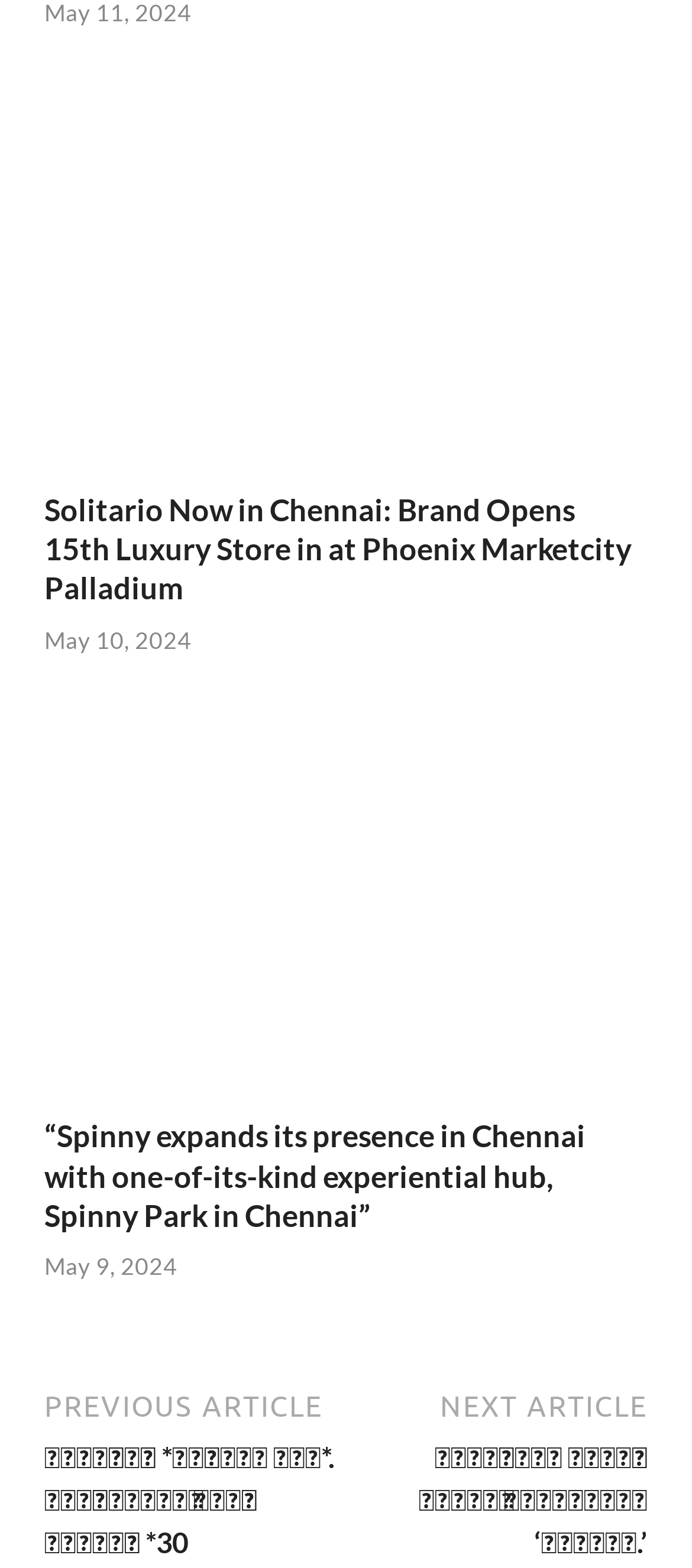Please provide a detailed answer to the question below by examining the image:
How many links are there in the first news article?

I looked at the first news article and found two links, one with the text 'Solitario Now in Chennai: Brand Opens 15th Luxury Store in at Phoenix Marketcity Palladium' and another with the same text. There are two links in the first news article.